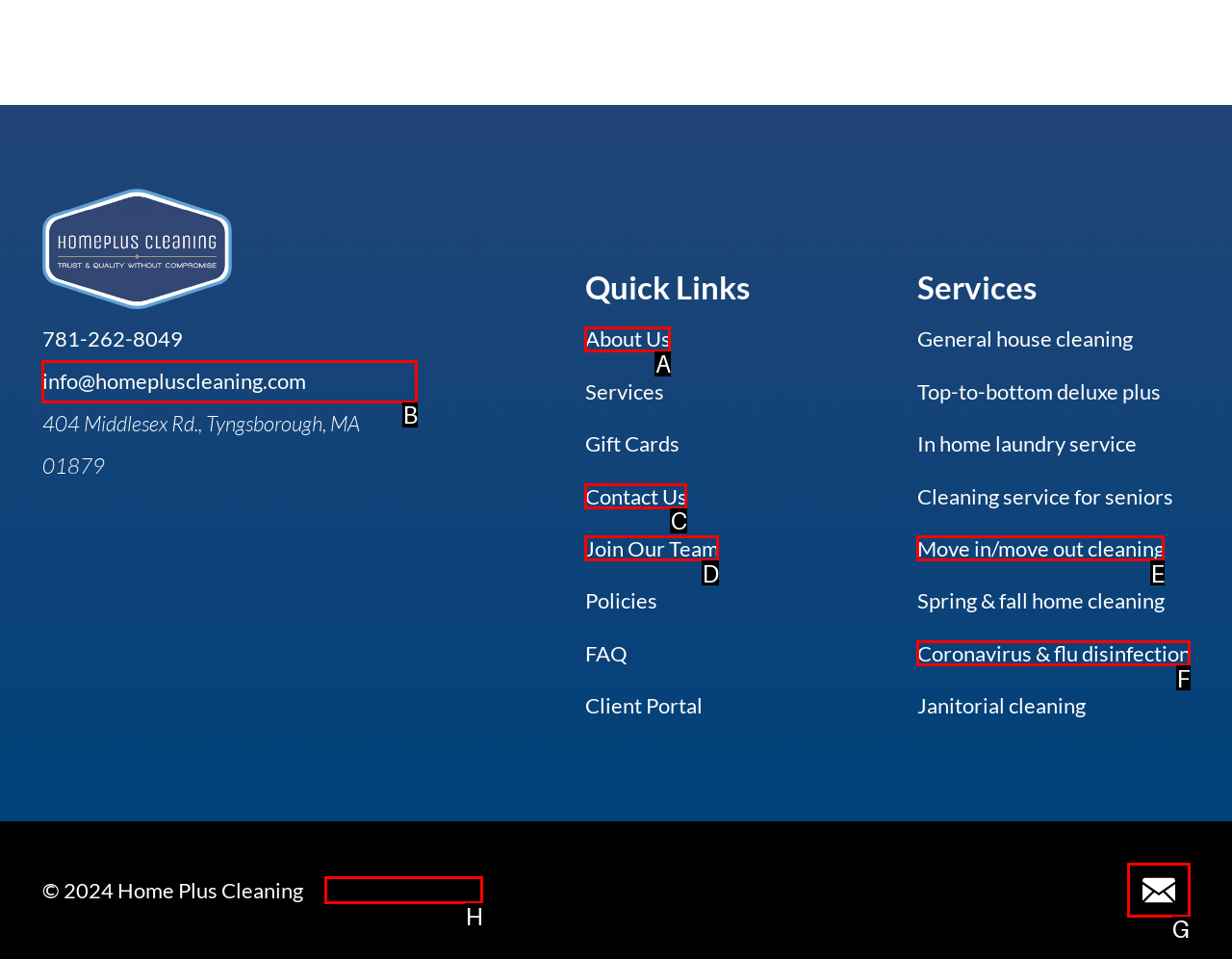Which choice should you pick to execute the task: email us
Respond with the letter associated with the correct option only.

G